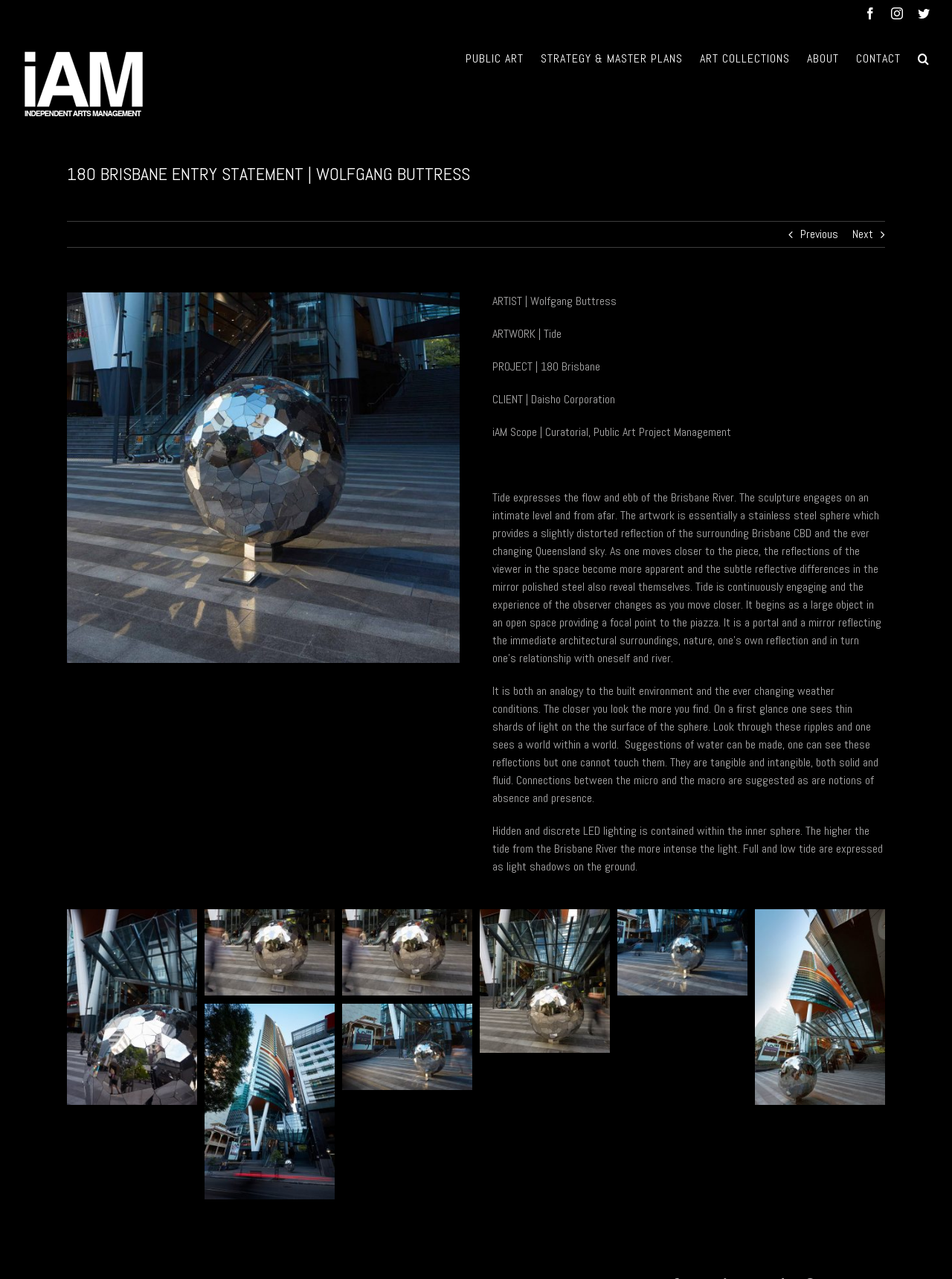Respond concisely with one word or phrase to the following query:
What is the scope of iAM Projects in this artwork?

Curatorial, Public Art Project Management